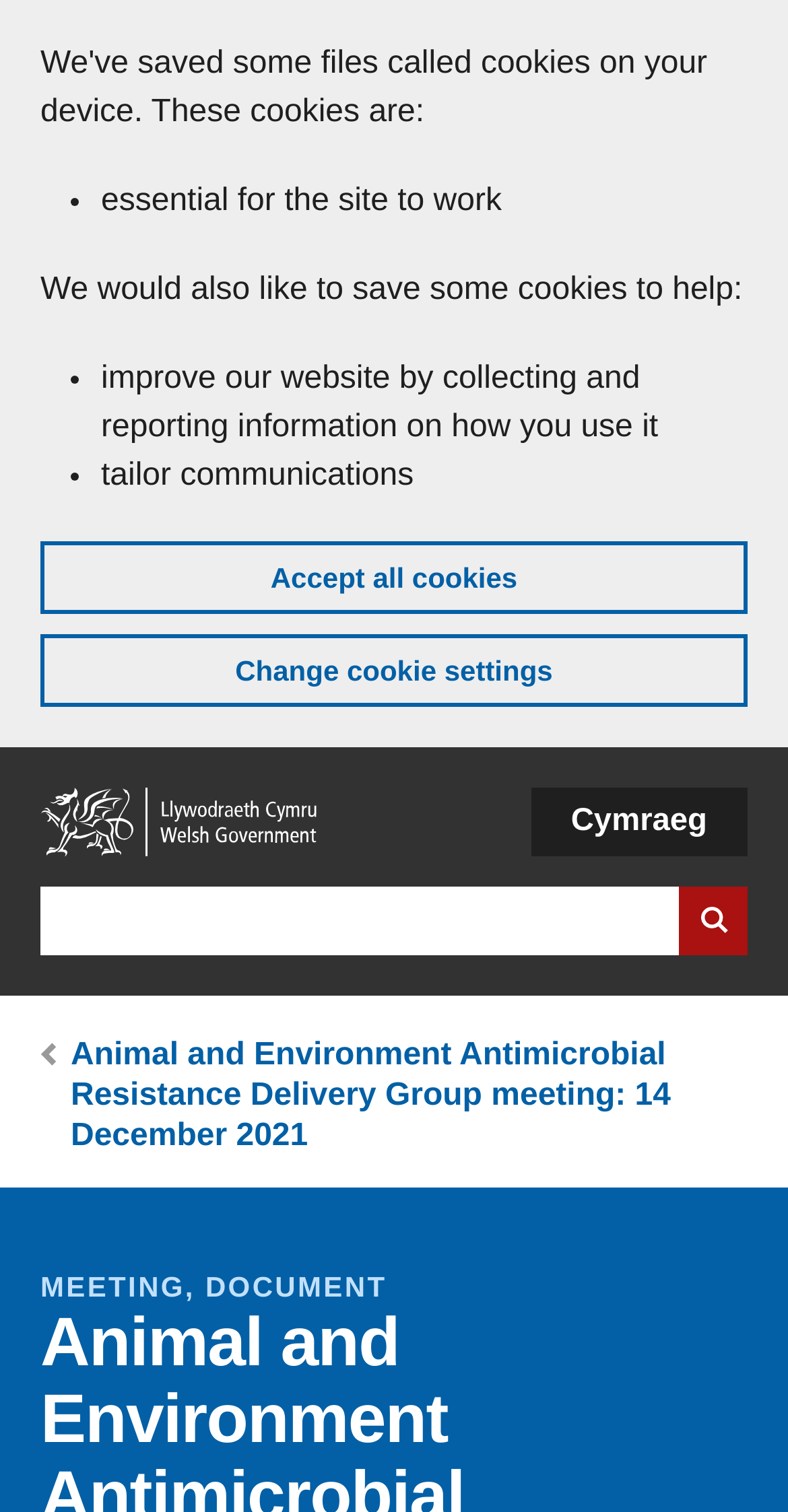How many language options are available?
Using the details from the image, give an elaborate explanation to answer the question.

The language navigation section only shows one option, which is 'Cymraeg', indicating that there is only one alternative language available.